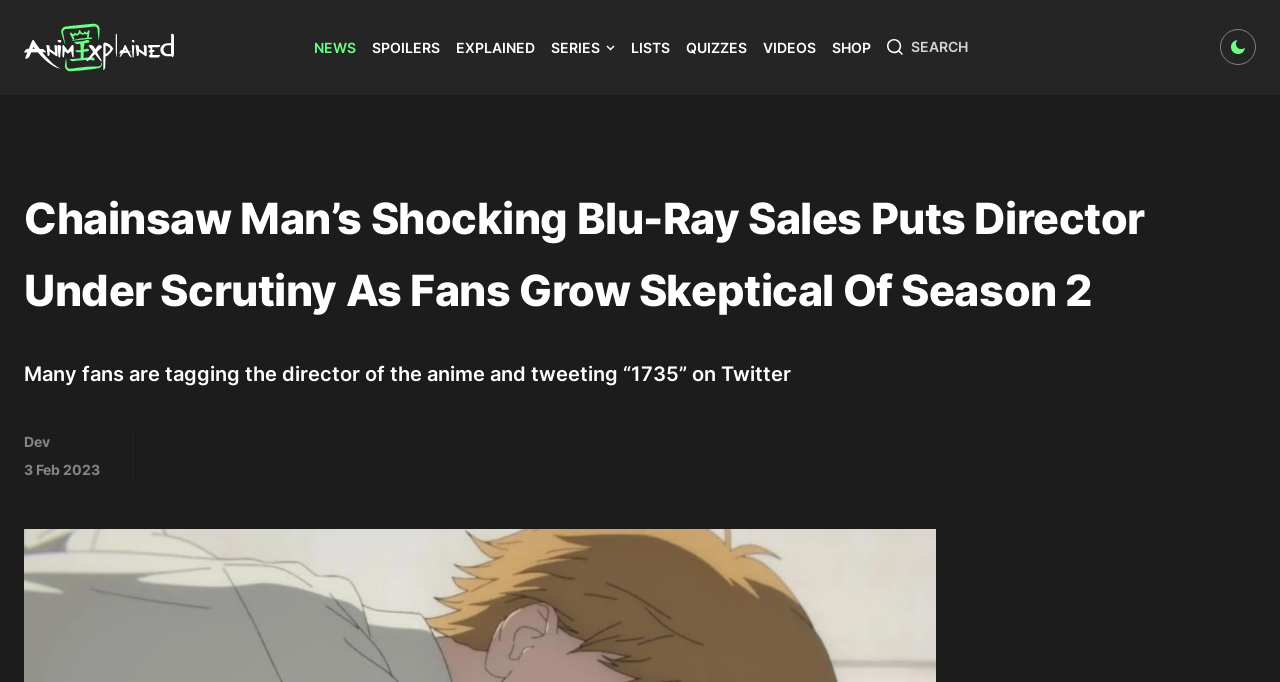Please provide a detailed answer to the question below by examining the image:
How many links are in the top navigation bar?

The question can be answered by counting the number of links in the top navigation bar, which are 'NEWS', 'SPOILERS', 'EXPLAINED', 'SERIES', 'LISTS', 'QUIZZES', 'VIDEOS', and 'SHOP'.